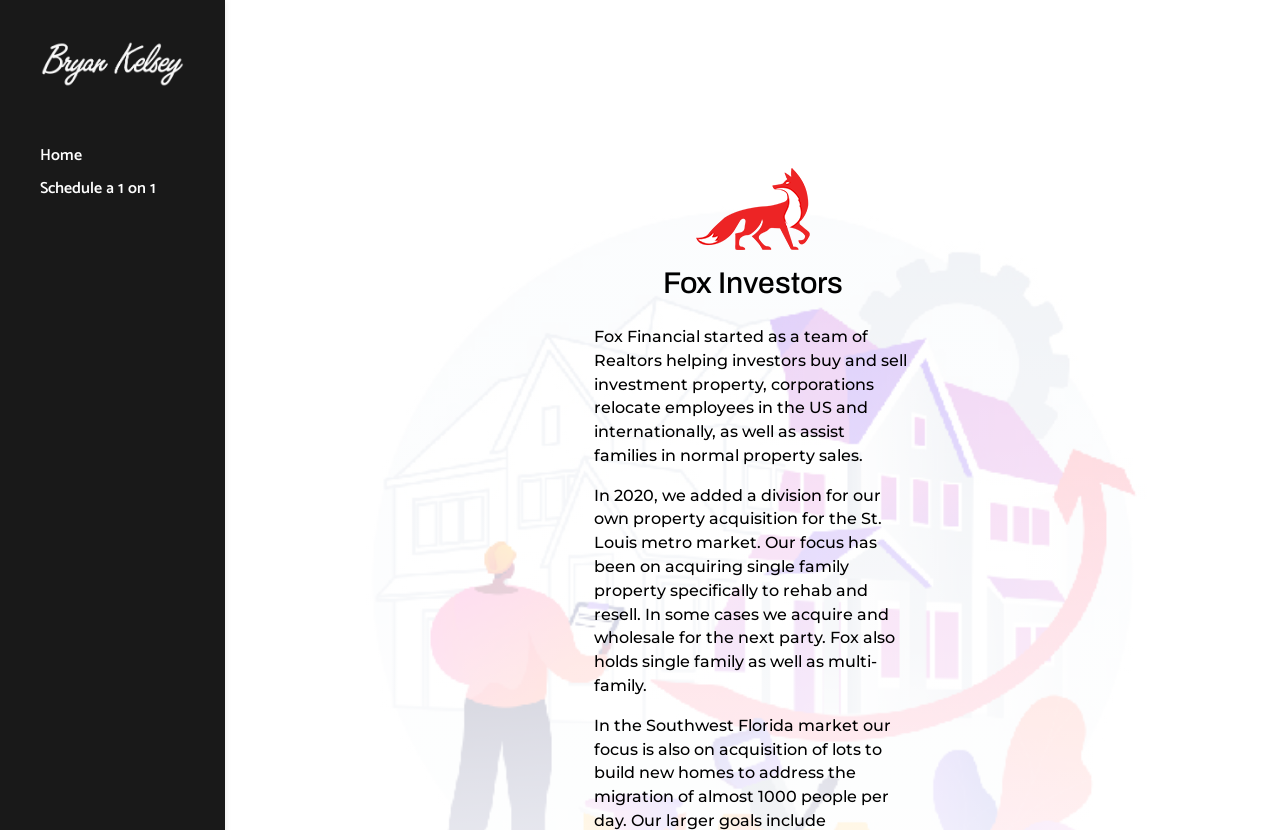Identify the bounding box of the UI component described as: "Schedule a 1 on 1".

[0.031, 0.219, 0.176, 0.259]